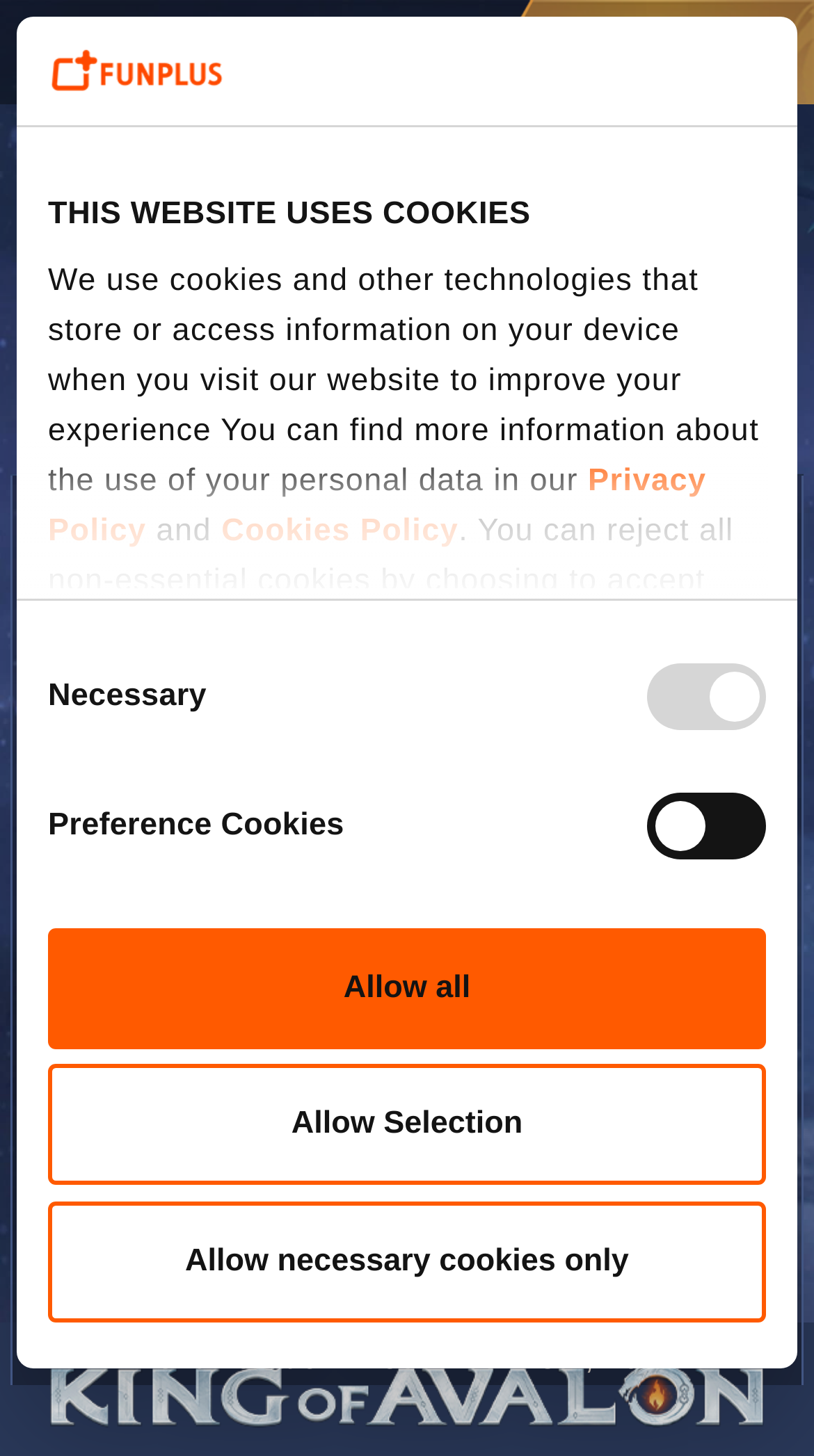Explain the webpage's design and content in an elaborate manner.

The webpage is about news details, specifically about Frost & Flame: King of Avalon. At the top, there is a dialog box with a logo and a tab panel titled "Consent" that takes up most of the top section. Within the consent panel, there is a heading "THIS WEBSITE USES COOKIES" followed by a lengthy text explaining the use of cookies and personal data. Below this text, there are links to "Privacy Policy" and "Cookies Policy". 

Further down, there are four checkboxes labeled "Necessary", "Preference Cookies", "Statistical Cookies", and "Marketing" with corresponding static text descriptions. Below these checkboxes, there are three buttons: "Allow necessary cookies only", "Allow Selection", and "Allow all". 

On the top right, there is a button with no text, which seems to control a primary menu. Next to it, there is a link to "topup center KOA Store" with an accompanying image. 

The main content of the webpage starts below these elements. There is a heading "NEWS" followed by a series of links and static text forming a breadcrumb trail. Below this, there is a figure with an image, and then a heading "CHRISTMAS THREAT!" with a static text describing an event. The event details include the date "2020-12-13" and a description of the event. At the bottom, there is an image of a logo.